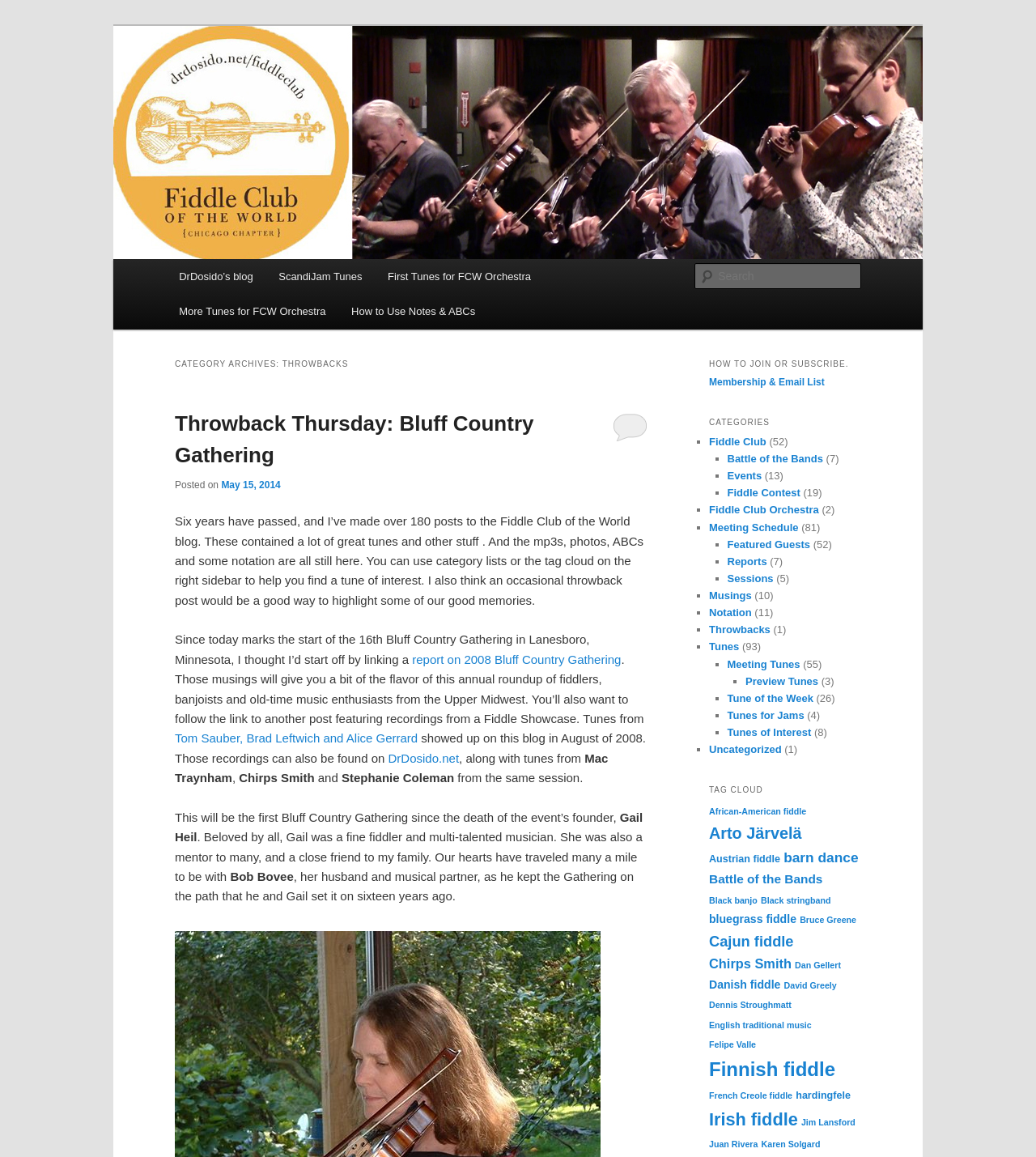Please examine the image and answer the question with a detailed explanation:
How many posts are in the 'Fiddle Club' category?

The number of posts in the 'Fiddle Club' category can be found next to the category link 'Fiddle Club' in the categories section, which is indicated by the static text '(52)'.